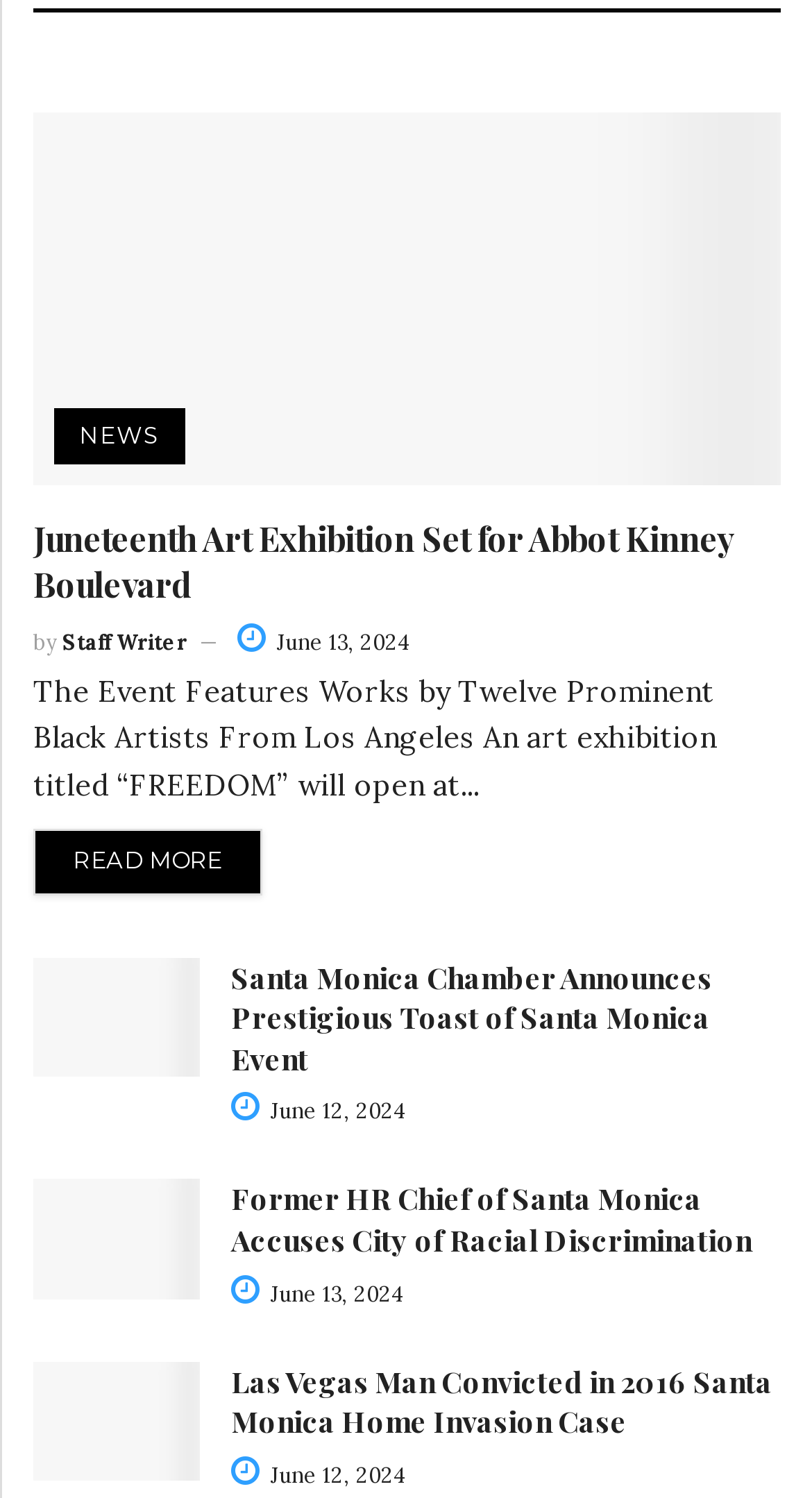Please identify the bounding box coordinates of the area that needs to be clicked to fulfill the following instruction: "Check article by Staff Writer."

[0.077, 0.42, 0.231, 0.438]